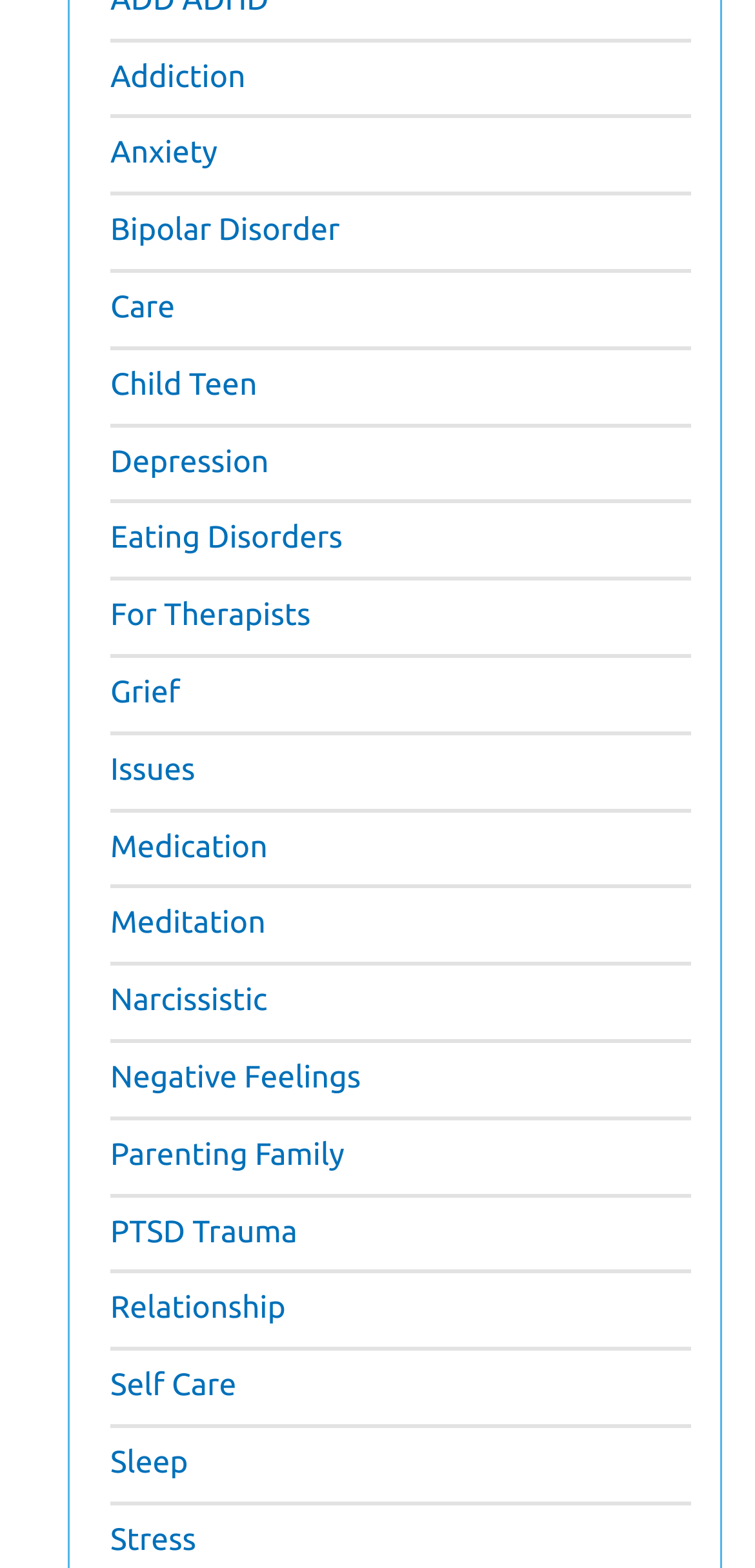Determine the bounding box coordinates (top-left x, top-left y, bottom-right x, bottom-right y) of the UI element described in the following text: Addiction

[0.146, 0.038, 0.325, 0.06]